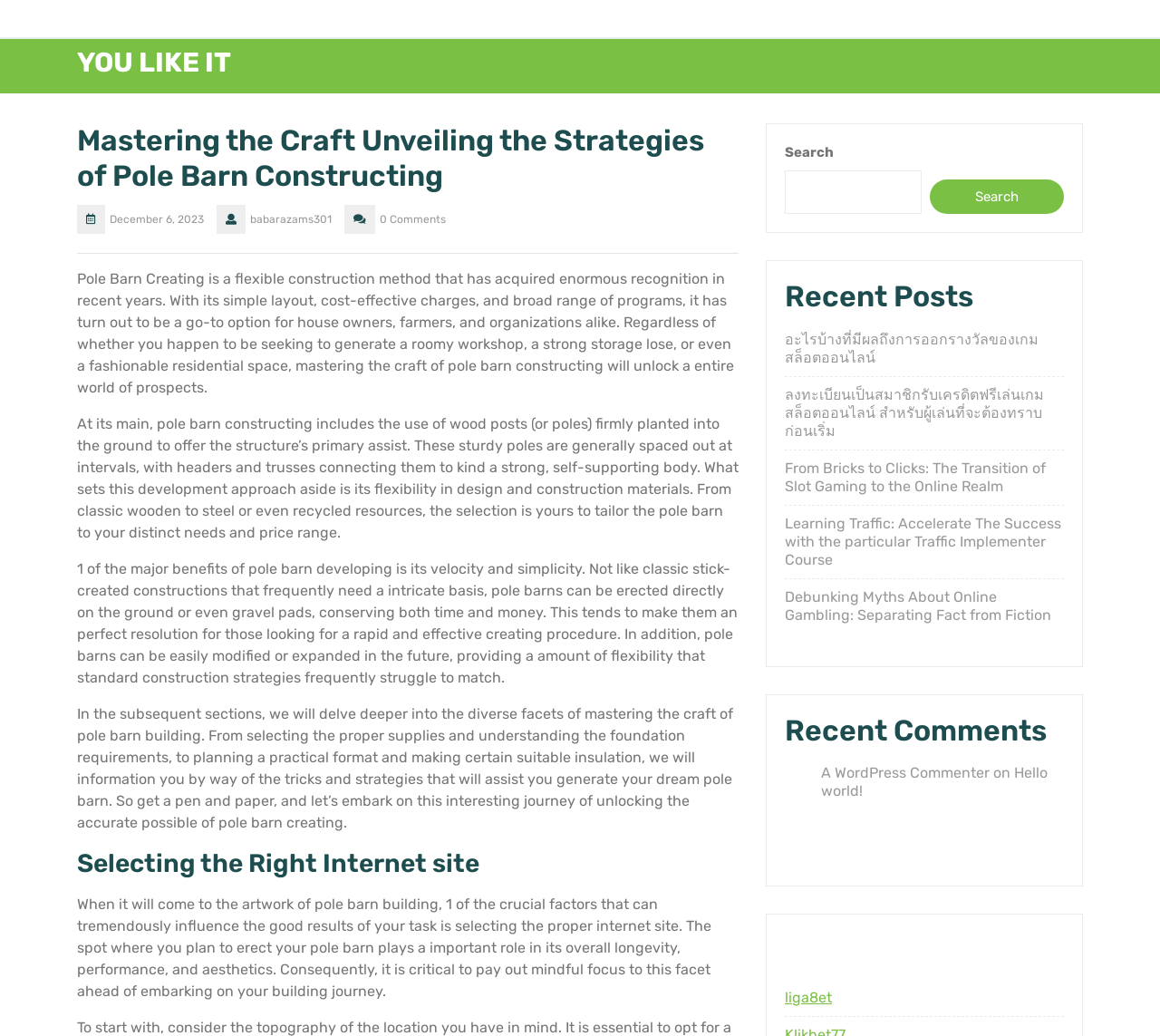What is the date of the article?
Answer with a single word or phrase, using the screenshot for reference.

December 6, 2023